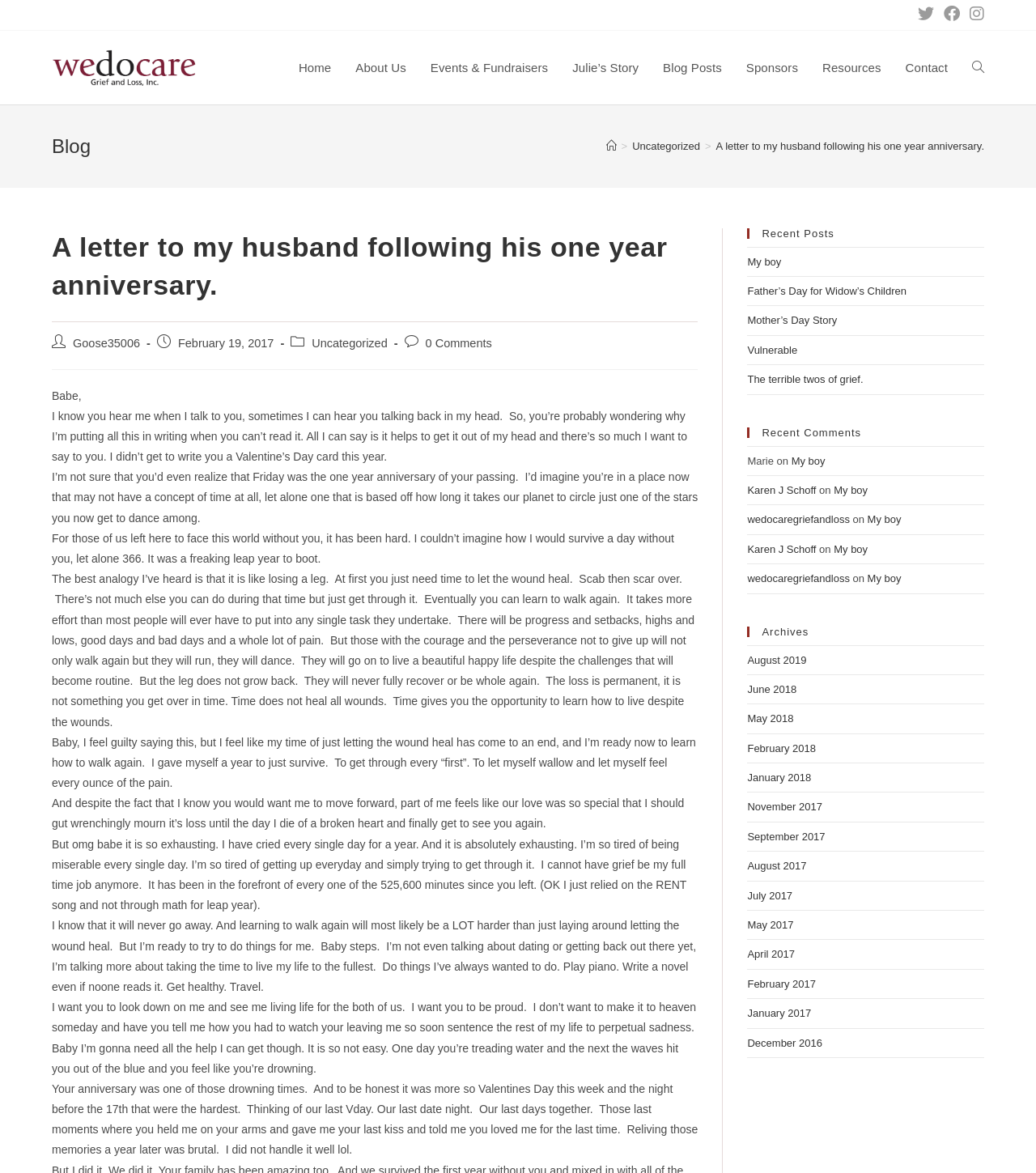Predict the bounding box of the UI element that fits this description: "February 2017".

[0.721, 0.834, 0.788, 0.844]